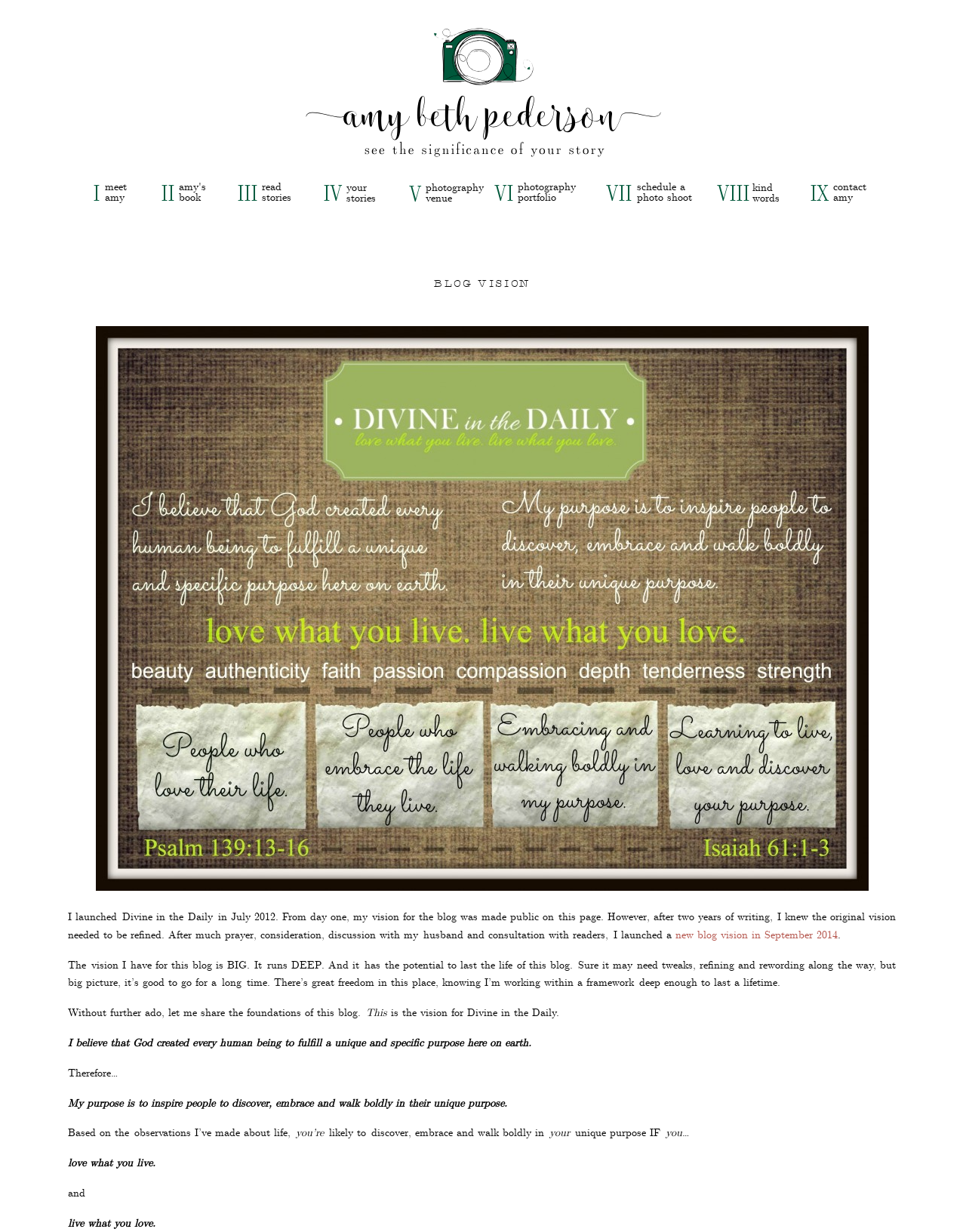Refer to the image and answer the question with as much detail as possible: What is the author's vision for the blog?

The author's vision for the blog is mentioned in the text 'The vision I have for this blog is BIG. It runs DEEP.' which is located in the middle of the webpage.